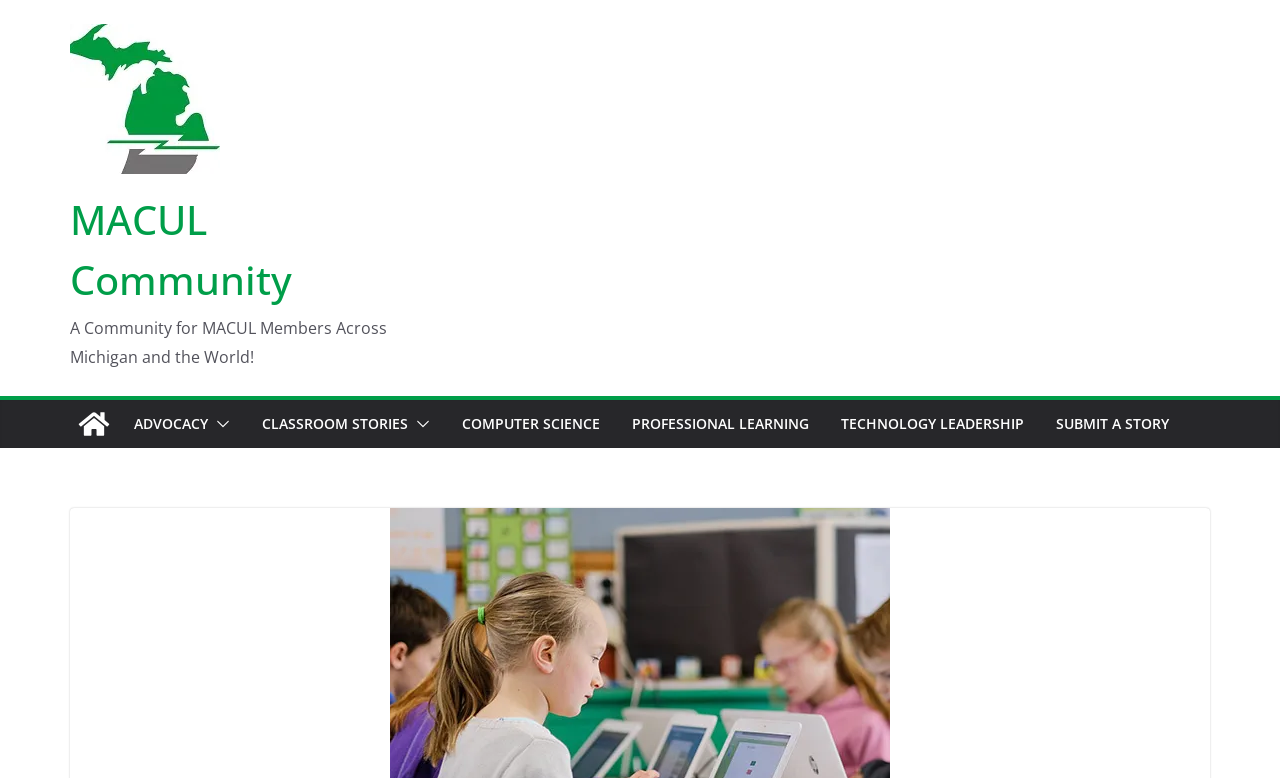Locate the bounding box coordinates of the clickable element to fulfill the following instruction: "explore ADVOCACY". Provide the coordinates as four float numbers between 0 and 1 in the format [left, top, right, bottom].

[0.105, 0.526, 0.162, 0.562]